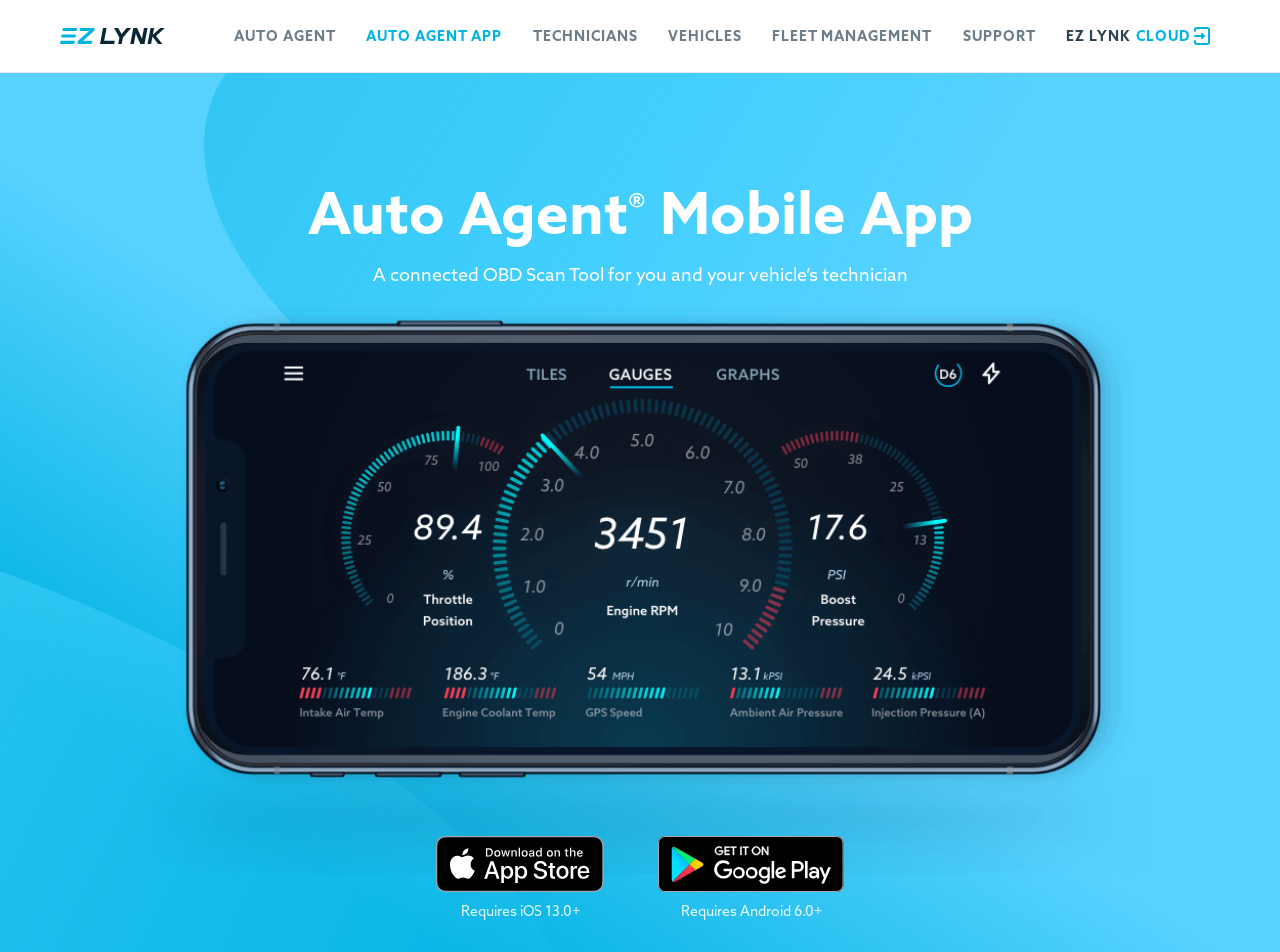Provide the bounding box coordinates, formatted as (top-left x, top-left y, bottom-right x, bottom-right y), with all values being floating point numbers between 0 and 1. Identify the bounding box of the UI element that matches the description: Download on the Google Play

[0.514, 0.878, 0.659, 0.937]